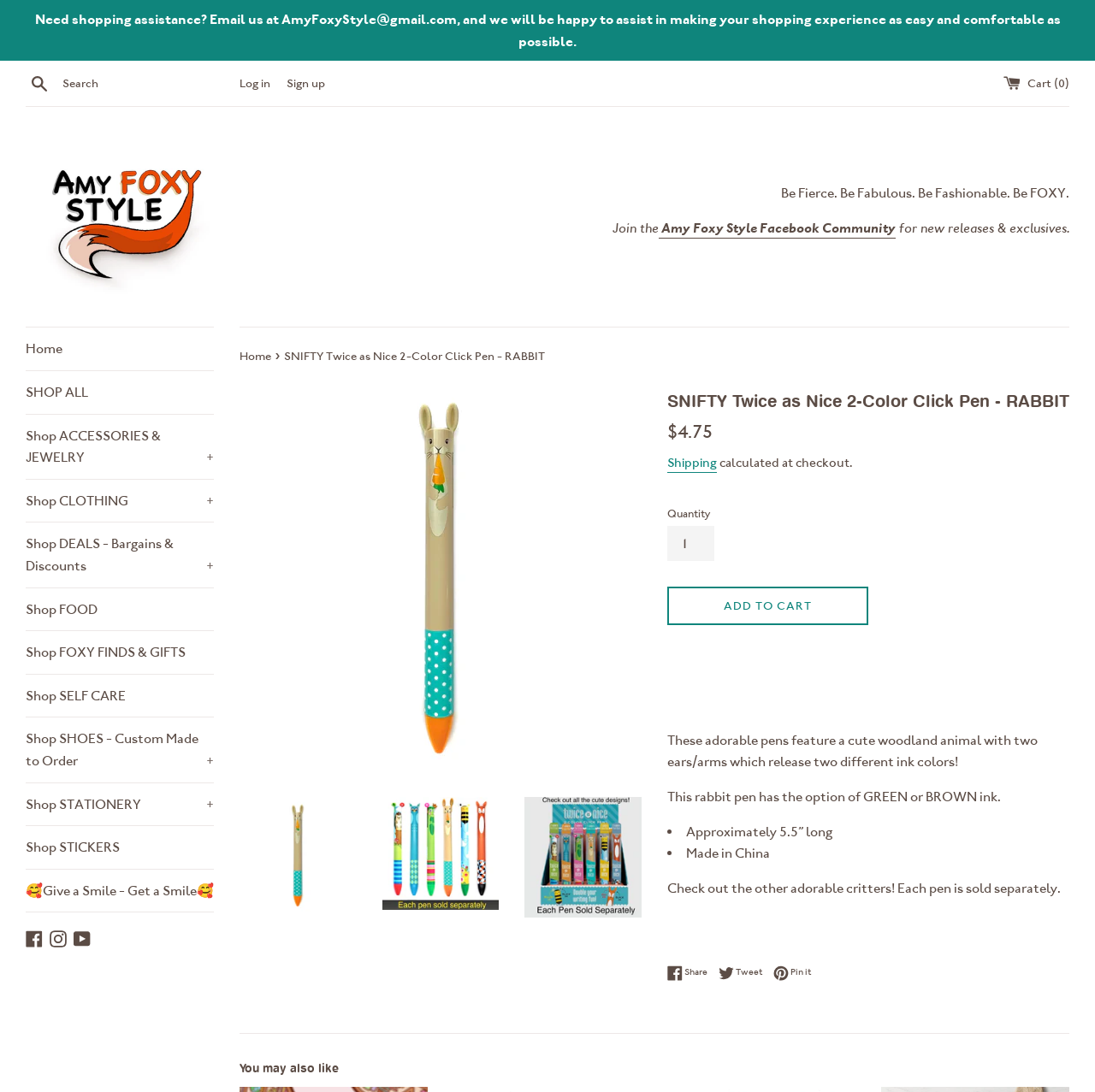Identify and generate the primary title of the webpage.

SNIFTY Twice as Nice 2-Color Click Pen - RABBIT